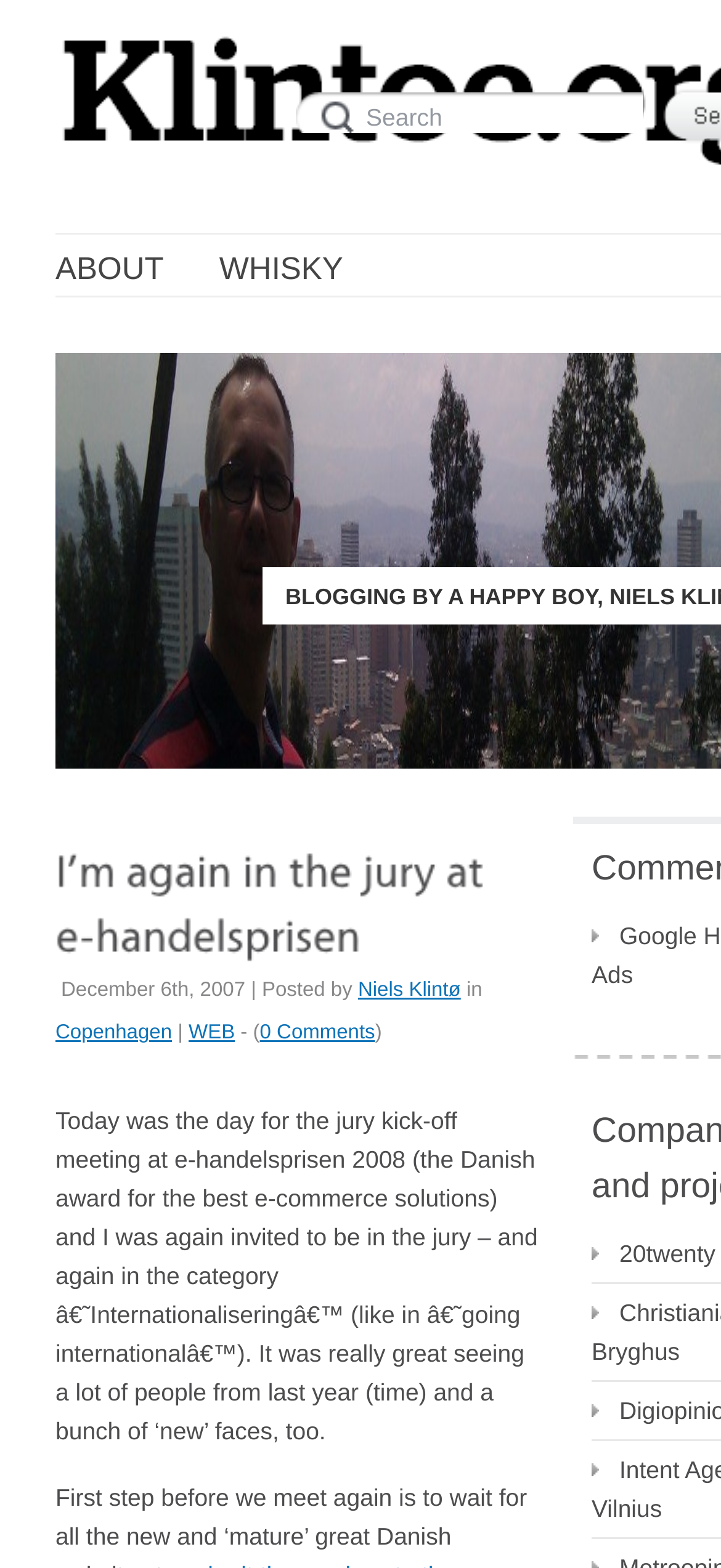Generate a thorough caption that explains the contents of the webpage.

This webpage is a blog post by Niels Klintø, a happy boy. At the top, there is a search box with a label "Search" on the right side. Below the search box, there are three links: "ABOUT", "WHISKY", and an archive link "jury Archives - klintoe.orgklintoe.org". 

The main content of the blog post starts with a heading "I’m again in the jury at e-handelsprisen" which is located at the top-left of the page. Below the heading, there is a link with the same text, accompanied by six canvas elements, likely representing icons or images. 

Following the heading, there is a paragraph of text that describes the blog post's content, which is about the author's experience at the jury kick-off meeting at e-handelsprisen 2008. The text is divided into two sections, with the first section describing the event and the second section mentioning the people the author met. 

To the right of the heading, there is a section with metadata about the blog post, including the date "December 6th, 2007", the author's name "Niels Klintø", and the location "Copenhagen". There are also links to categories "WEB" and a comment count "0 Comments". 

At the bottom of the page, there is a link to "20twenty", likely a related blog post or website.